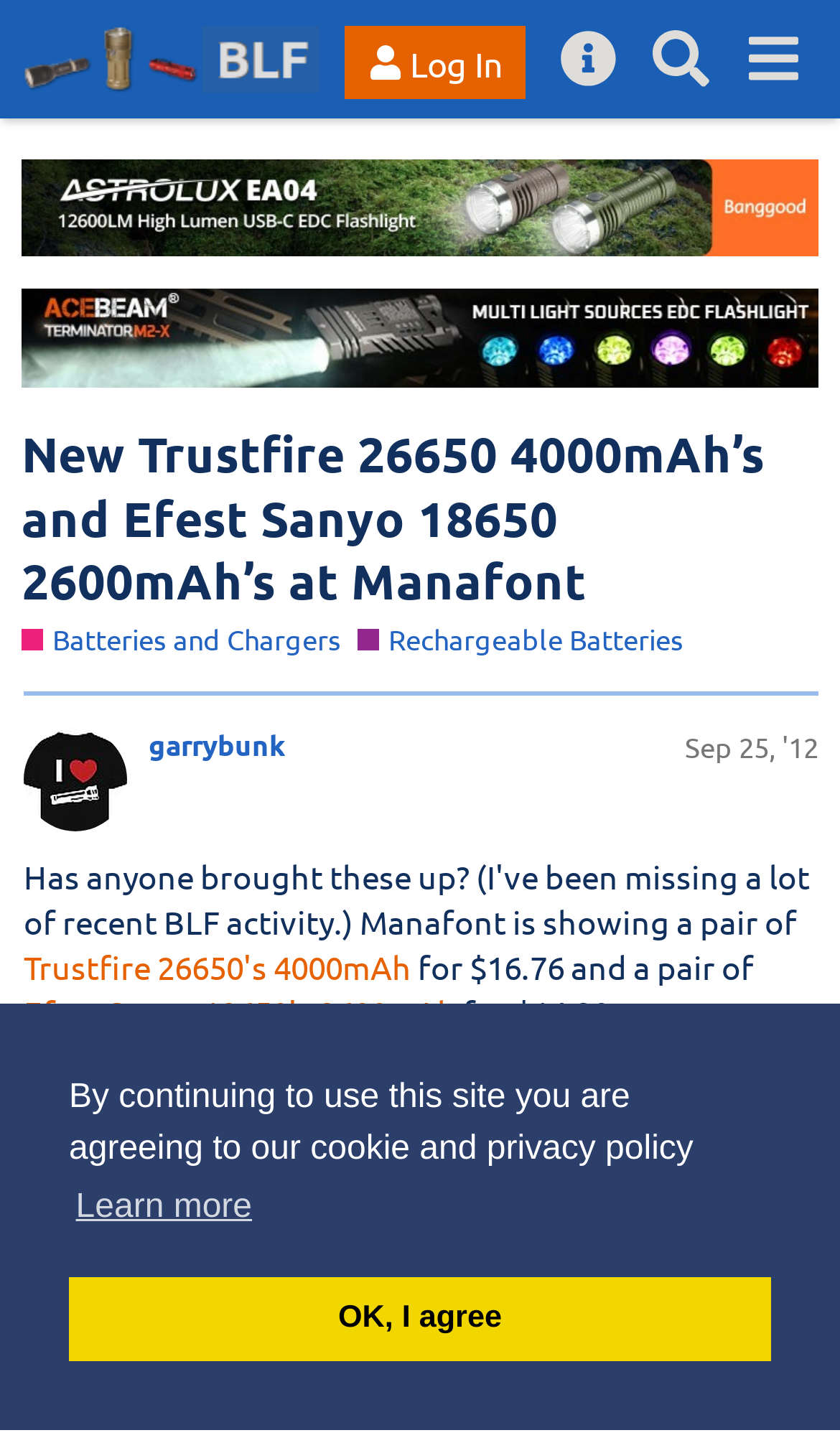Identify the bounding box coordinates of the region that should be clicked to execute the following instruction: "Click the 'Log In' button".

[0.411, 0.018, 0.627, 0.069]